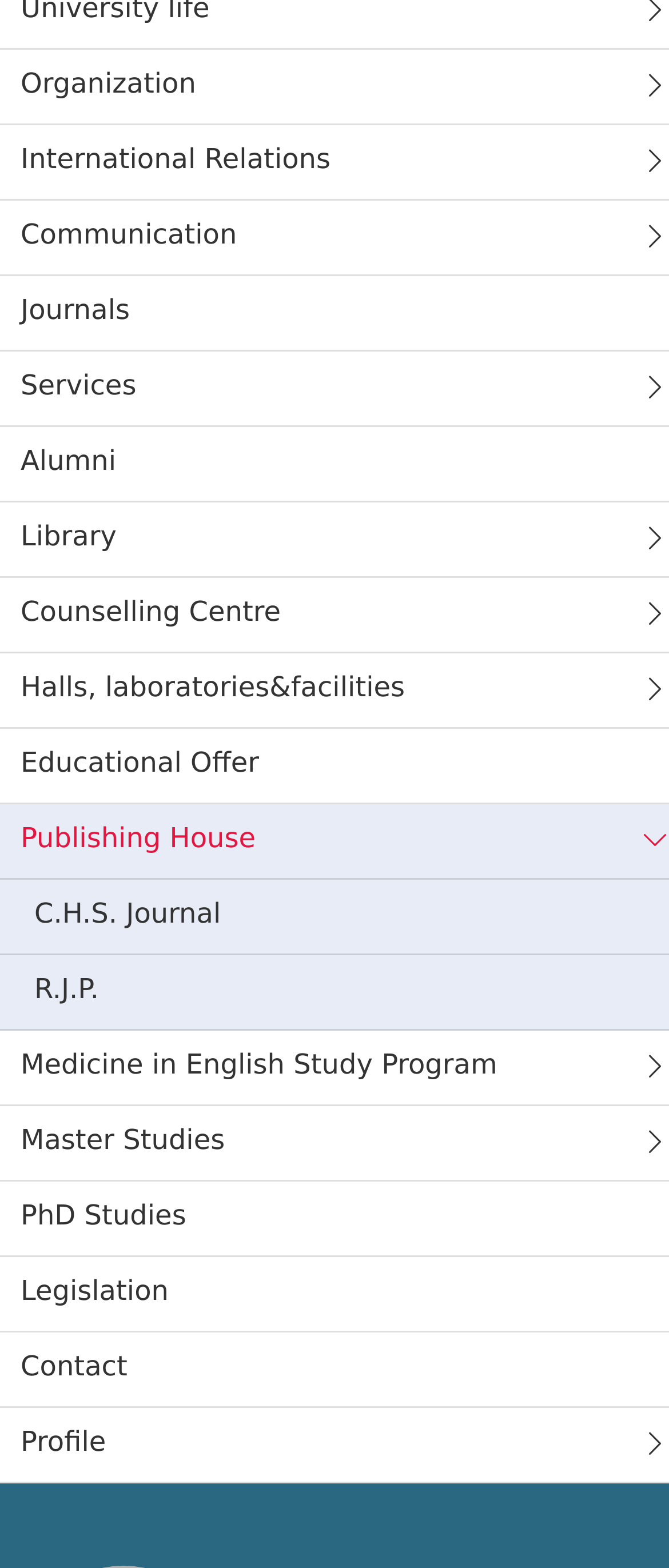Find and specify the bounding box coordinates that correspond to the clickable region for the instruction: "Access Journals".

[0.0, 0.177, 1.0, 0.225]